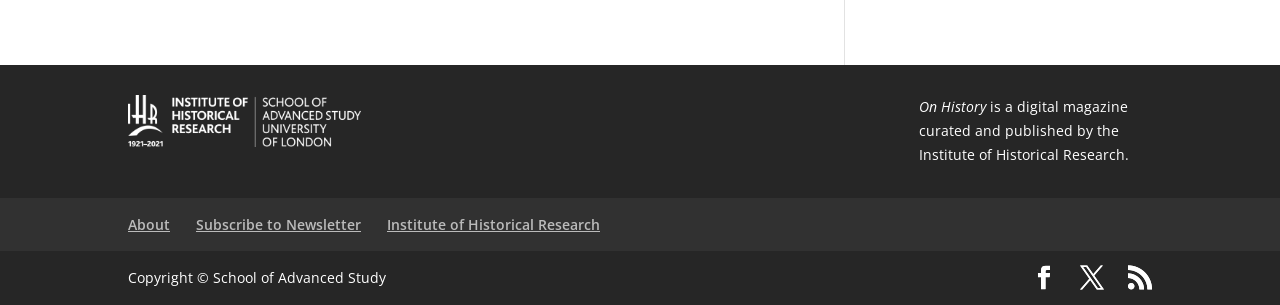What is the copyright information? Using the information from the screenshot, answer with a single word or phrase.

School of Advanced Study